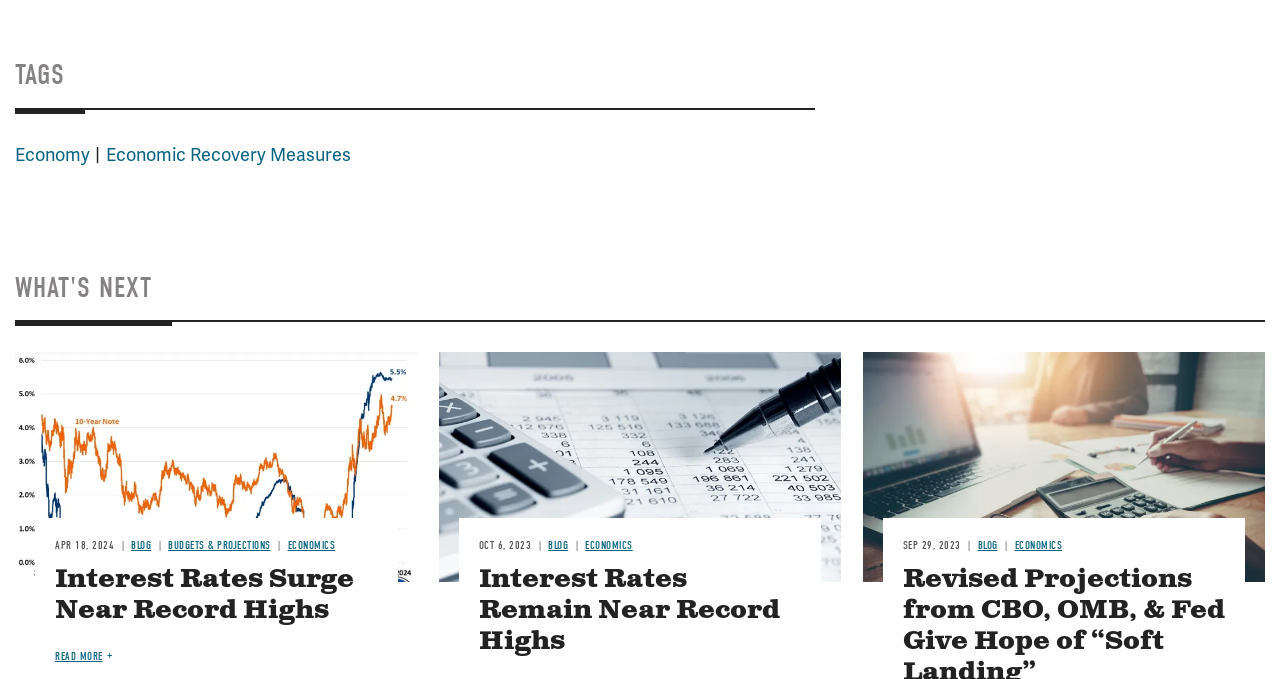Can you pinpoint the bounding box coordinates for the clickable element required for this instruction: "Check Interest Rates Remain Near Record Highs"? The coordinates should be four float numbers between 0 and 1, i.e., [left, top, right, bottom].

[0.374, 0.827, 0.609, 0.97]